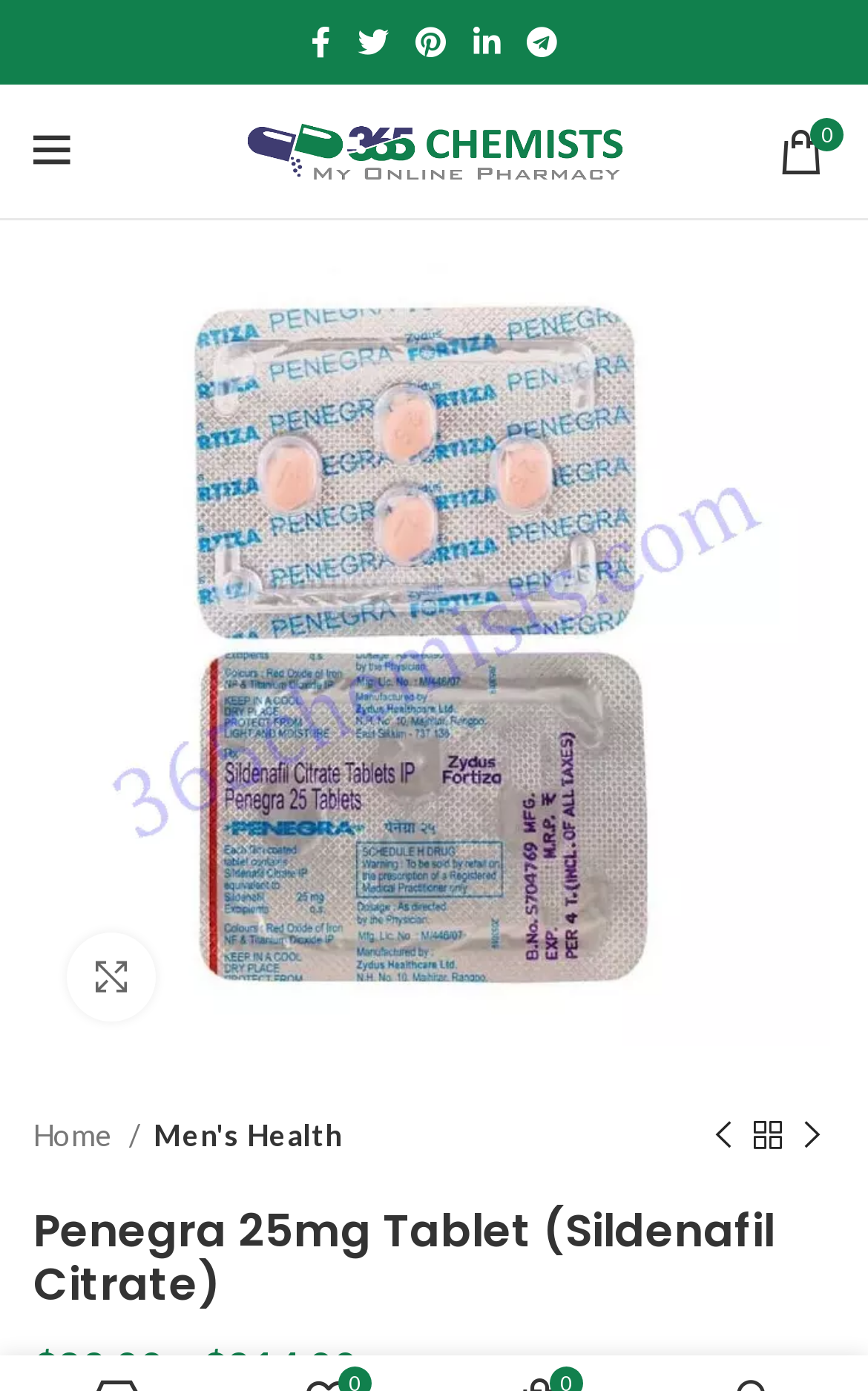Convey a detailed summary of the webpage, mentioning all key elements.

The webpage is about Penegra 25MG Tablet, a medication for erectile dysfunction. At the top, there are five social media links, namely Facebook, Twitter, Pinterest, Linkedin, and Telegram, aligned horizontally and positioned near the top of the page. 

Below the social media links, there is a logo of "365Chemists" with a link to the website. To the right of the logo, there is a link with a lock icon and the text "0". 

The main content of the page is a product description section, which takes up most of the page. It features a large image of the Penegra 25mg Tablet packaging, with a link to enlarge the image. Below the image, there is a breadcrumb navigation menu with links to "Home" and "Men's Health". 

On the right side of the page, there are three icons, which are likely related to user account or shopping cart functions. At the very bottom of the page, there is a heading that reads "Penegra 25mg Tablet (Sildenafil Citrate)".